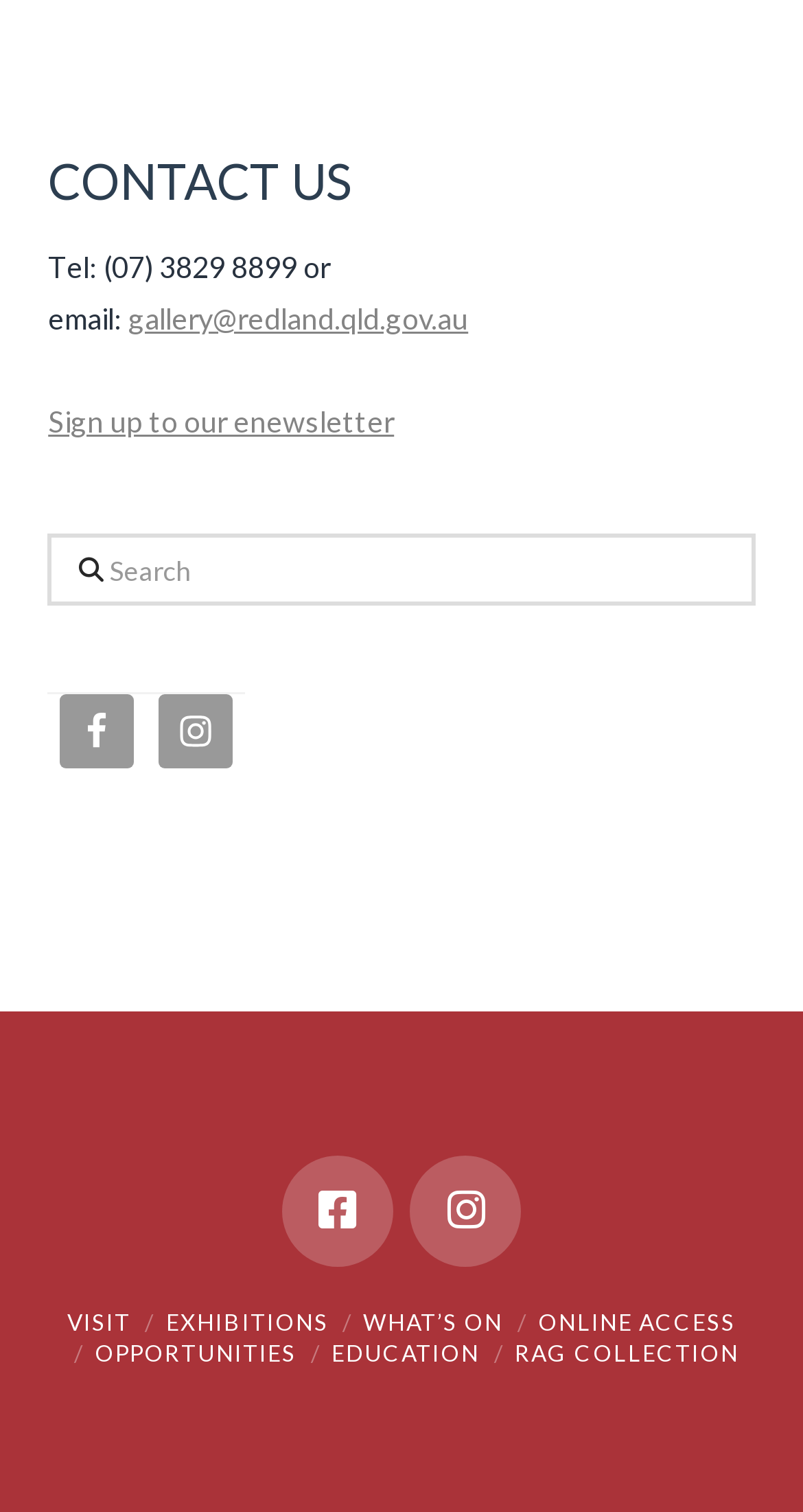Give a concise answer of one word or phrase to the question: 
What are the main sections of the webpage?

CONTACT US, VISIT, EXHIBITIONS, etc.